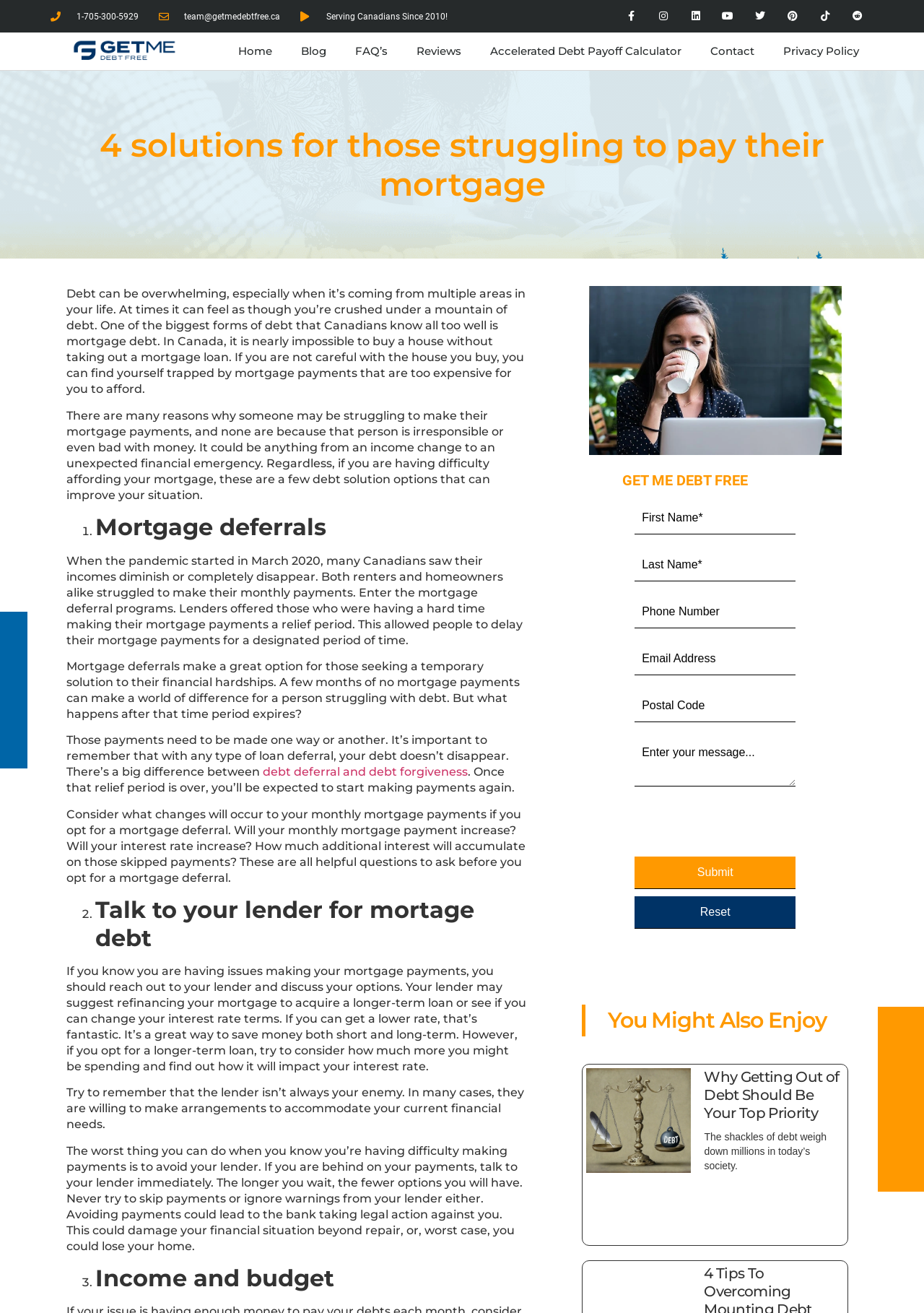Identify the bounding box coordinates for the element you need to click to achieve the following task: "Click the Facebook link". Provide the bounding box coordinates as four float numbers between 0 and 1, in the form [left, top, right, bottom].

[0.665, 0.0, 0.7, 0.025]